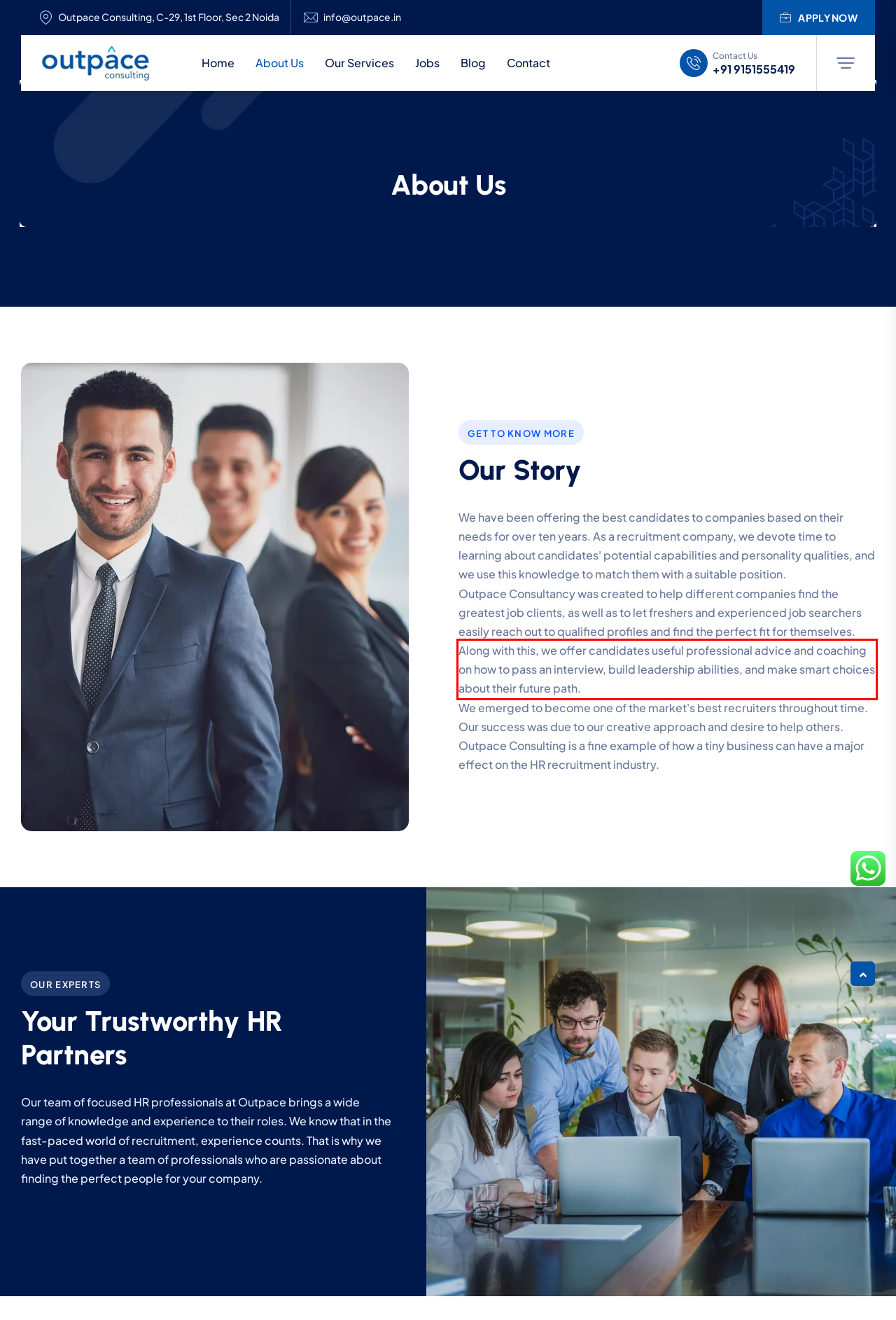Please identify the text within the red rectangular bounding box in the provided webpage screenshot.

Along with this, we offer candidates useful professional advice and coaching on how to pass an interview, build leadership abilities, and make smart choices about their future path.